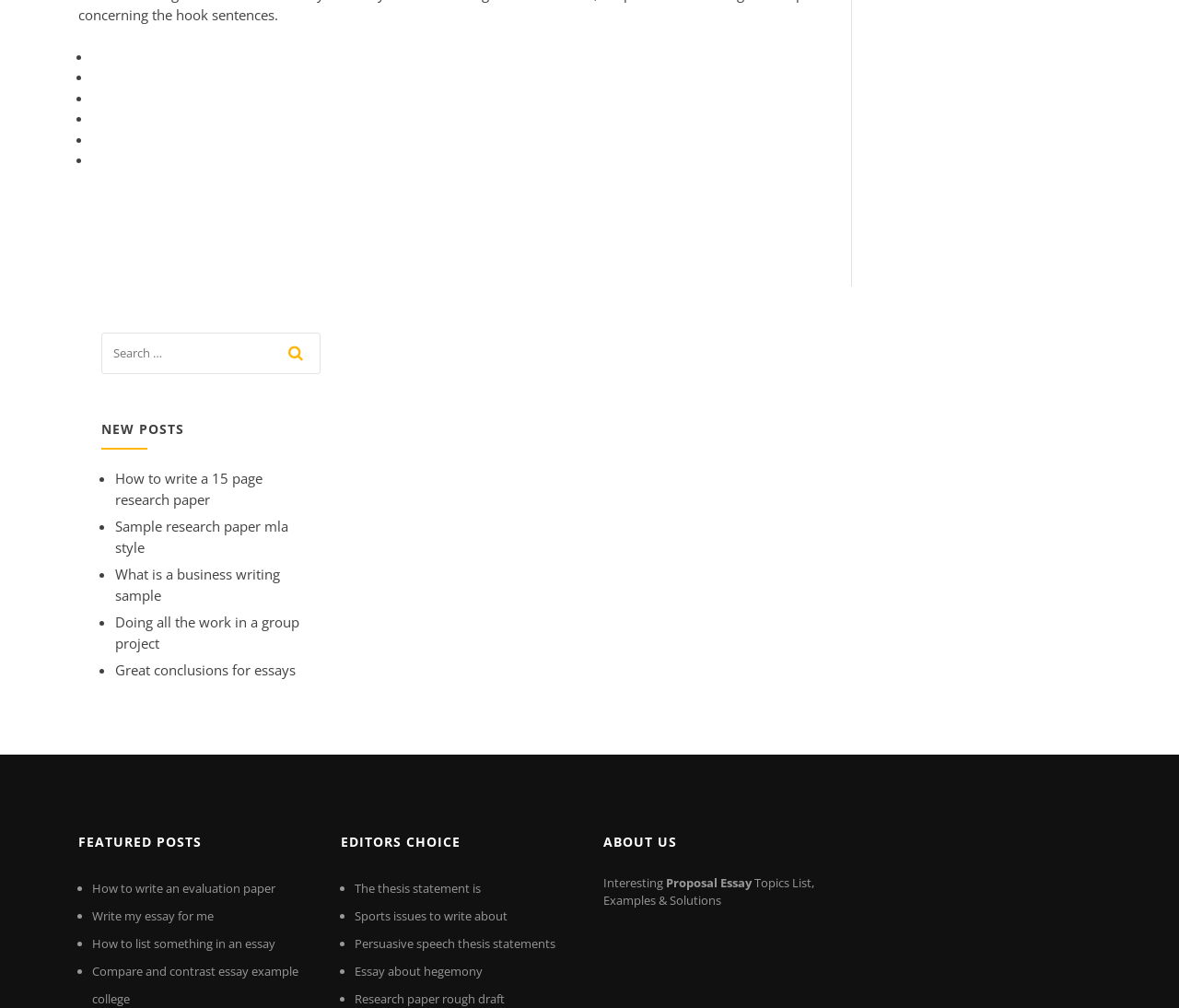Can you specify the bounding box coordinates for the region that should be clicked to fulfill this instruction: "search for something".

[0.086, 0.33, 0.271, 0.381]